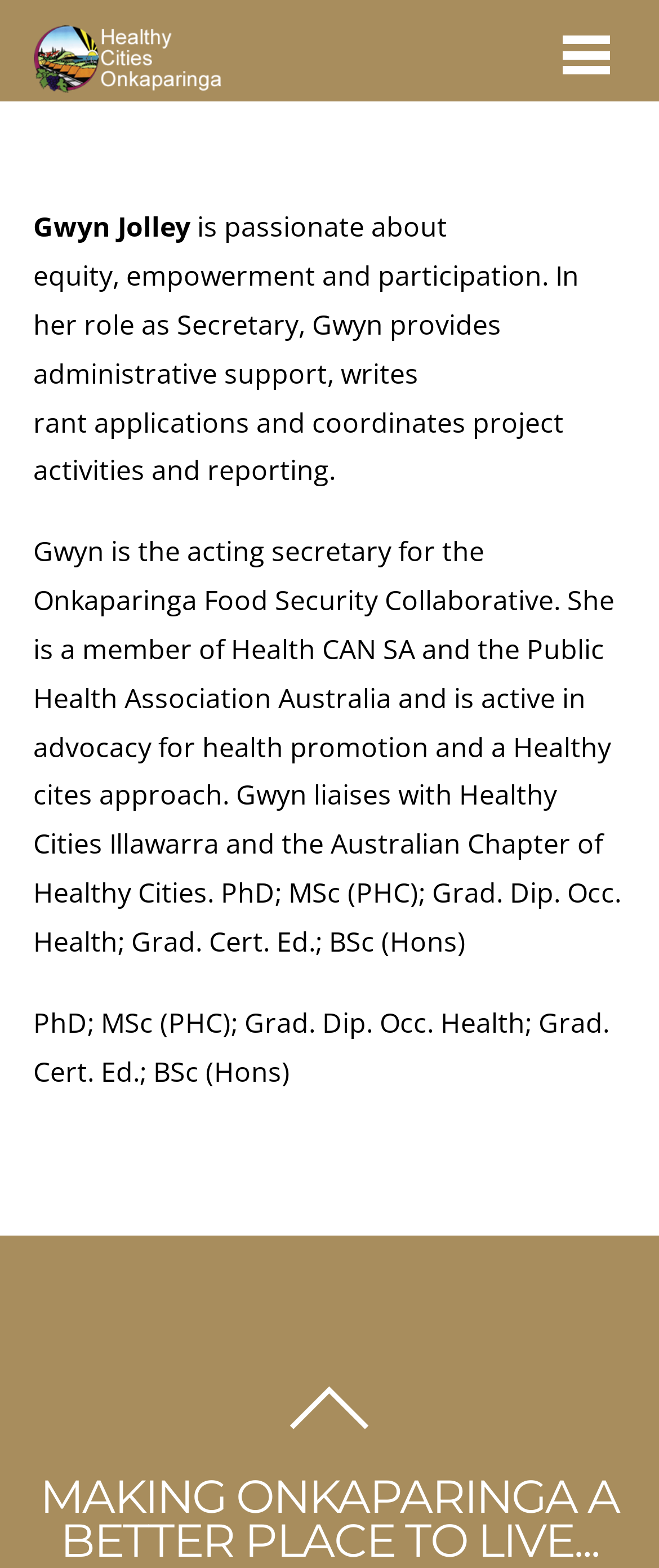What is Gwyn Jolley's educational background?
Give a one-word or short phrase answer based on the image.

PhD, MSc, Grad. Dip. Occ. Health, Grad. Cert. Ed., BSc (Hons)